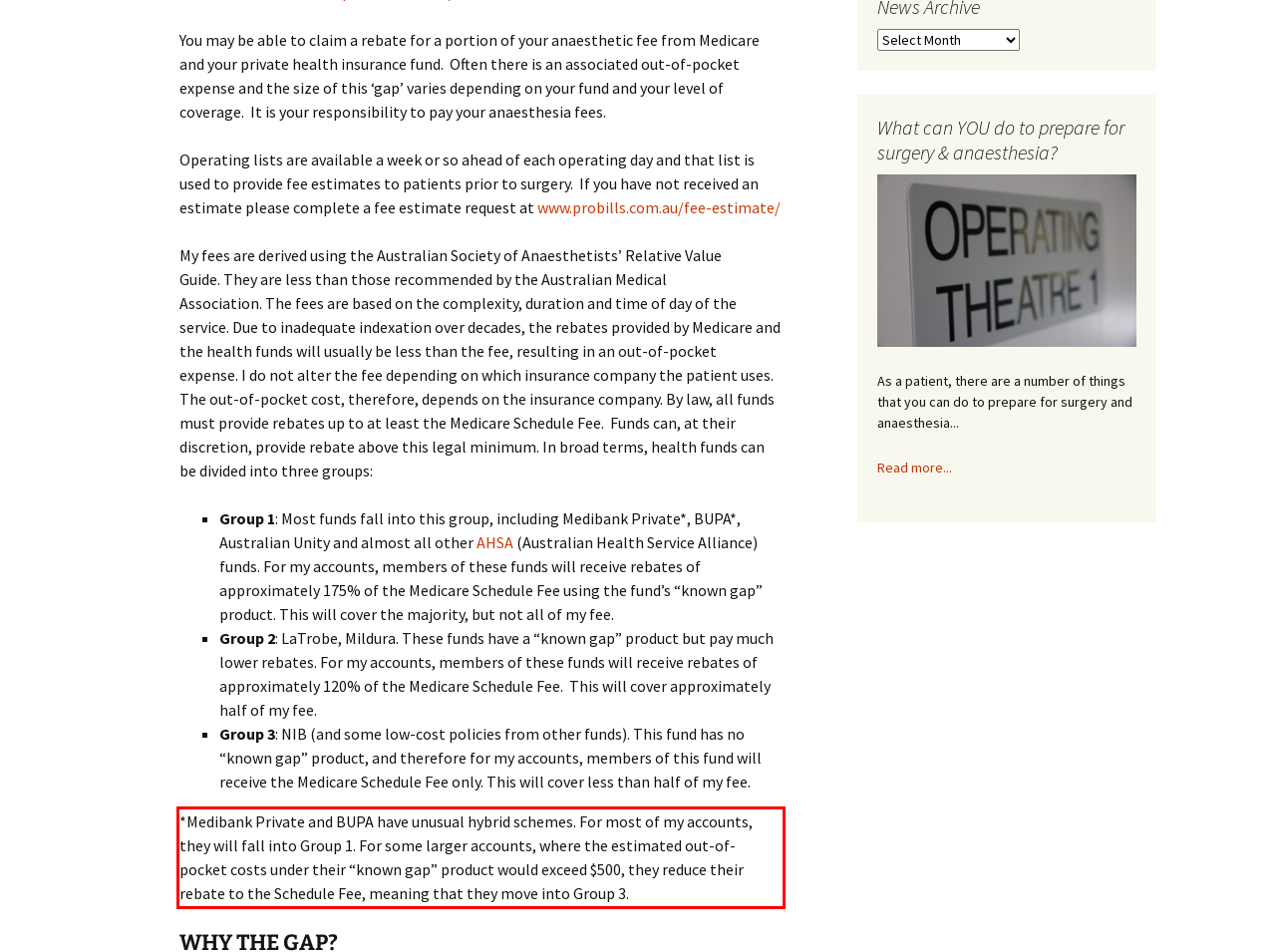Examine the webpage screenshot, find the red bounding box, and extract the text content within this marked area.

*Medibank Private and BUPA have unusual hybrid schemes. For most of my accounts, they will fall into Group 1. For some larger accounts, where the estimated out-of-pocket costs under their “known gap” product would exceed $500, they reduce their rebate to the Schedule Fee, meaning that they move into Group 3.